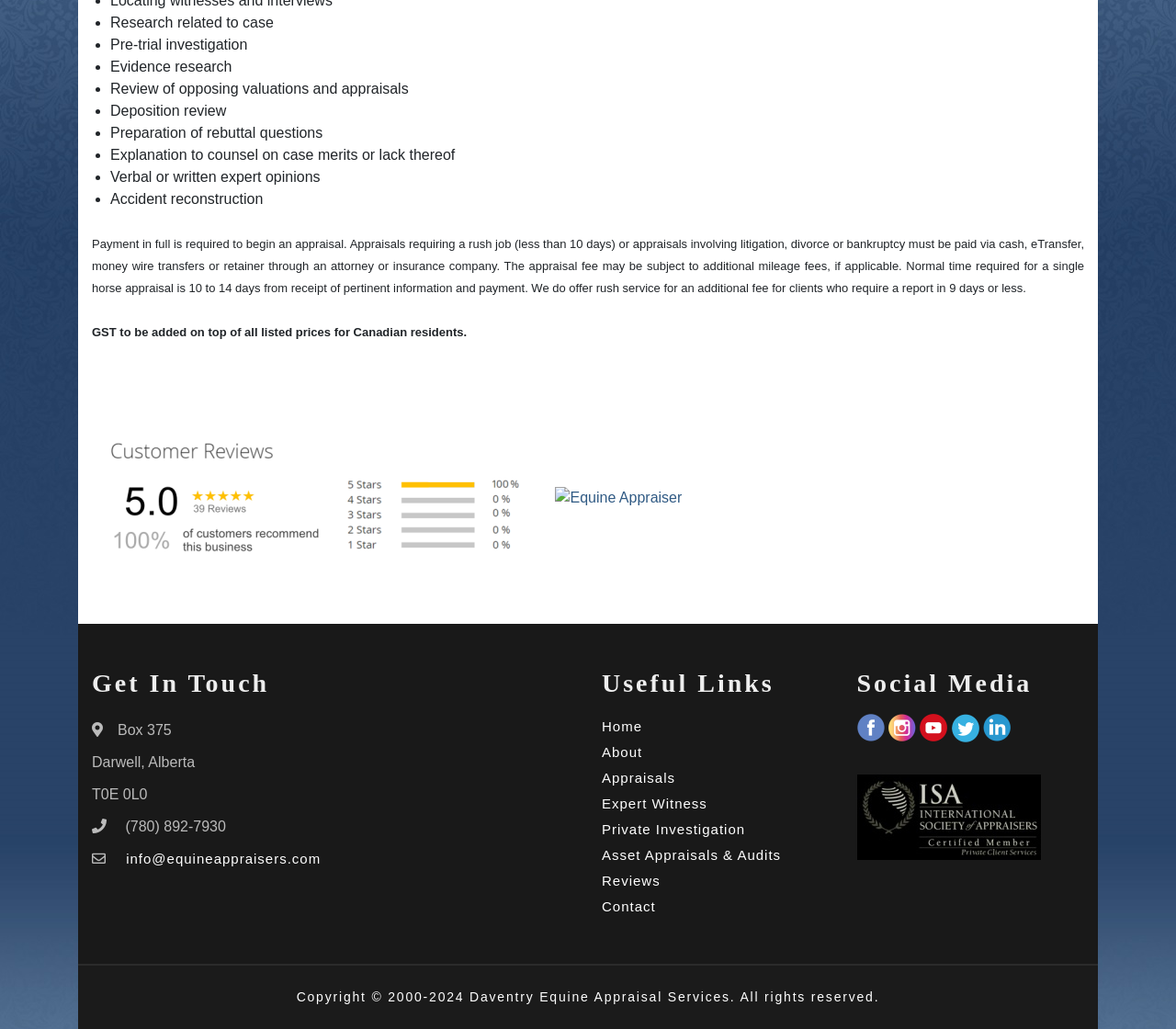What is the payment requirement for appraisals?
Use the screenshot to answer the question with a single word or phrase.

Payment in full